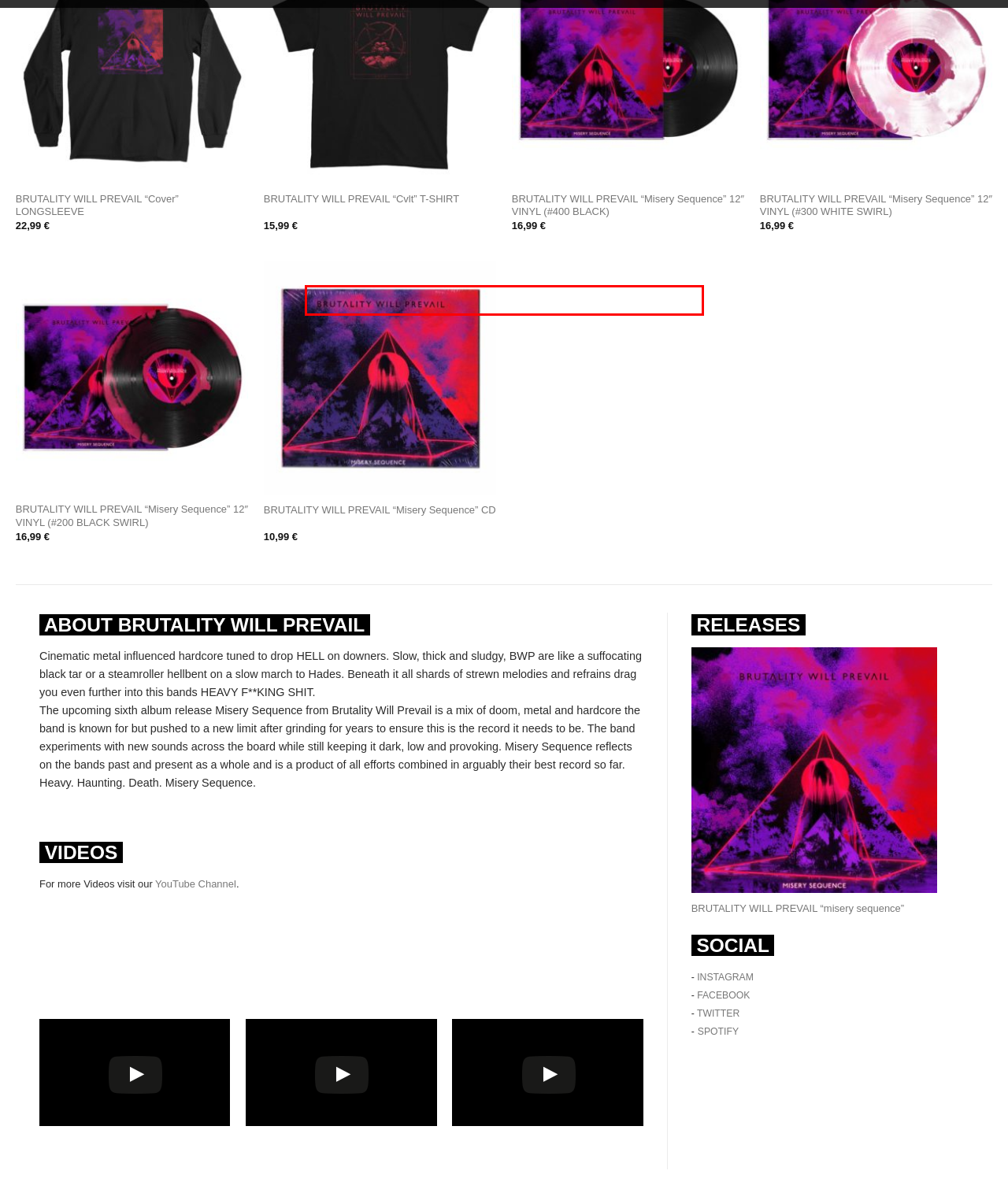In the screenshot of the webpage, find the red bounding box and perform OCR to obtain the text content restricted within this red bounding box.

Processor is a natural or legal person, public authority, agency or other body which processes personal data on behalf of the controller.